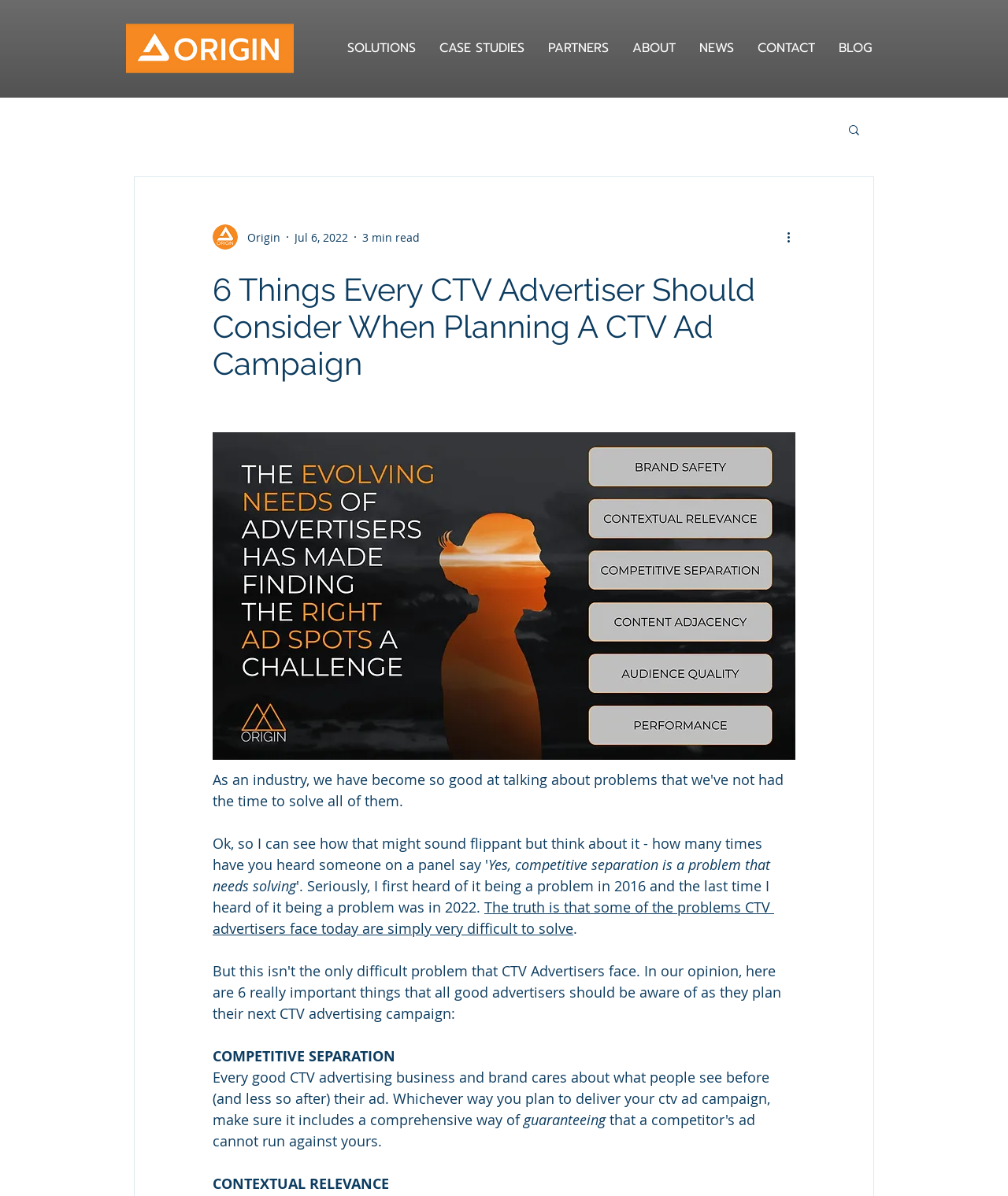Specify the bounding box coordinates for the region that must be clicked to perform the given instruction: "Read more about the article".

[0.778, 0.19, 0.797, 0.206]